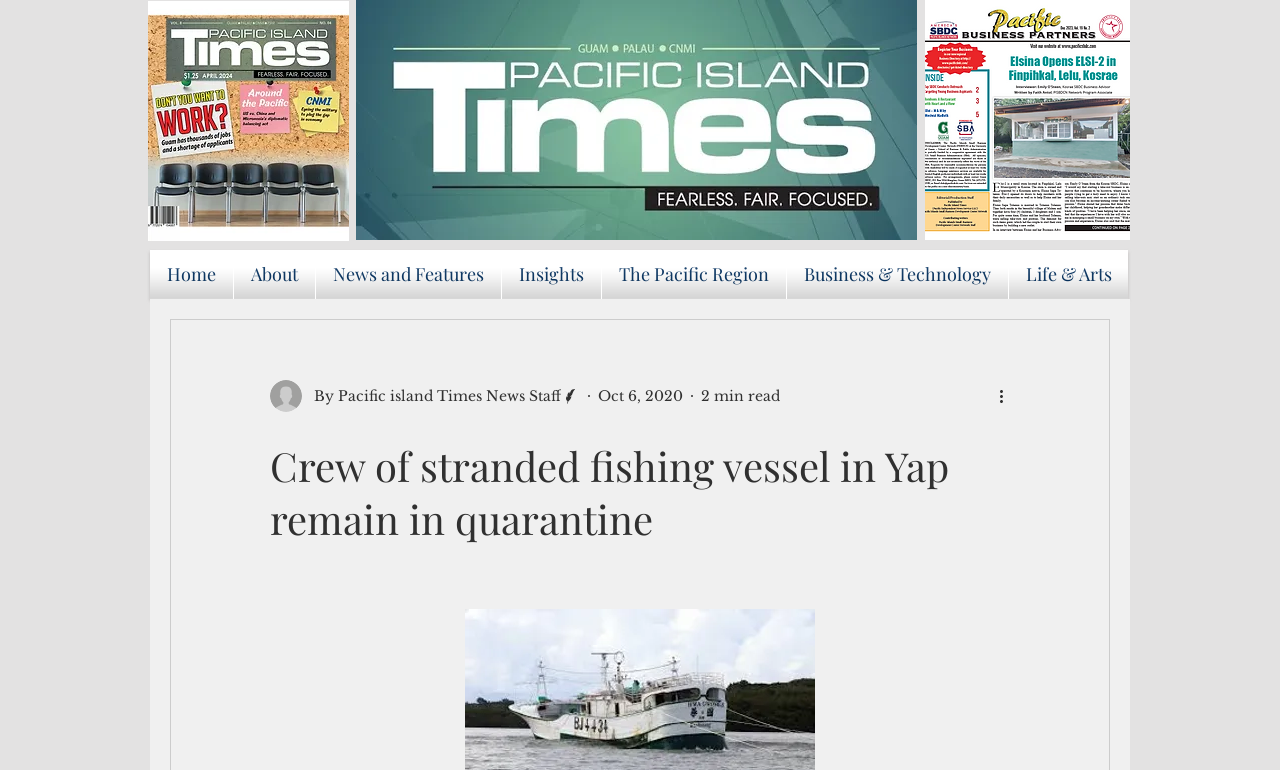Provide a thorough description of the webpage you see.

The webpage appears to be a news article page. At the top, there is a large image taking up about a quarter of the screen, with a link to "Cover April 2024.jpg". Next to it, there is a Facebook icon with a link to "PIT facebook-square_edited.jpg". On the right side, there is another image with a link to "PacBizPartners1223.png".

Below these images, there is a navigation menu with links to "Home", "About", "News and Features", "Insights", "The Pacific Region", "Business & Technology", and "Life & Arts". Some of these links have dropdown menus.

The main content of the page is an article with the title "Crew of stranded fishing vessel in Yap remain in quarantine". The article has a writer's picture and information, including the writer's name and the date of publication, October 6, 2020. The article also has a "2 min read" indicator. There is a "More actions" button at the bottom of the article.

The article itself appears to be about a Taiwanese fishing vessel that is stranded in Yap, and the crew members are in quarantine. The article likely provides more details about the situation.